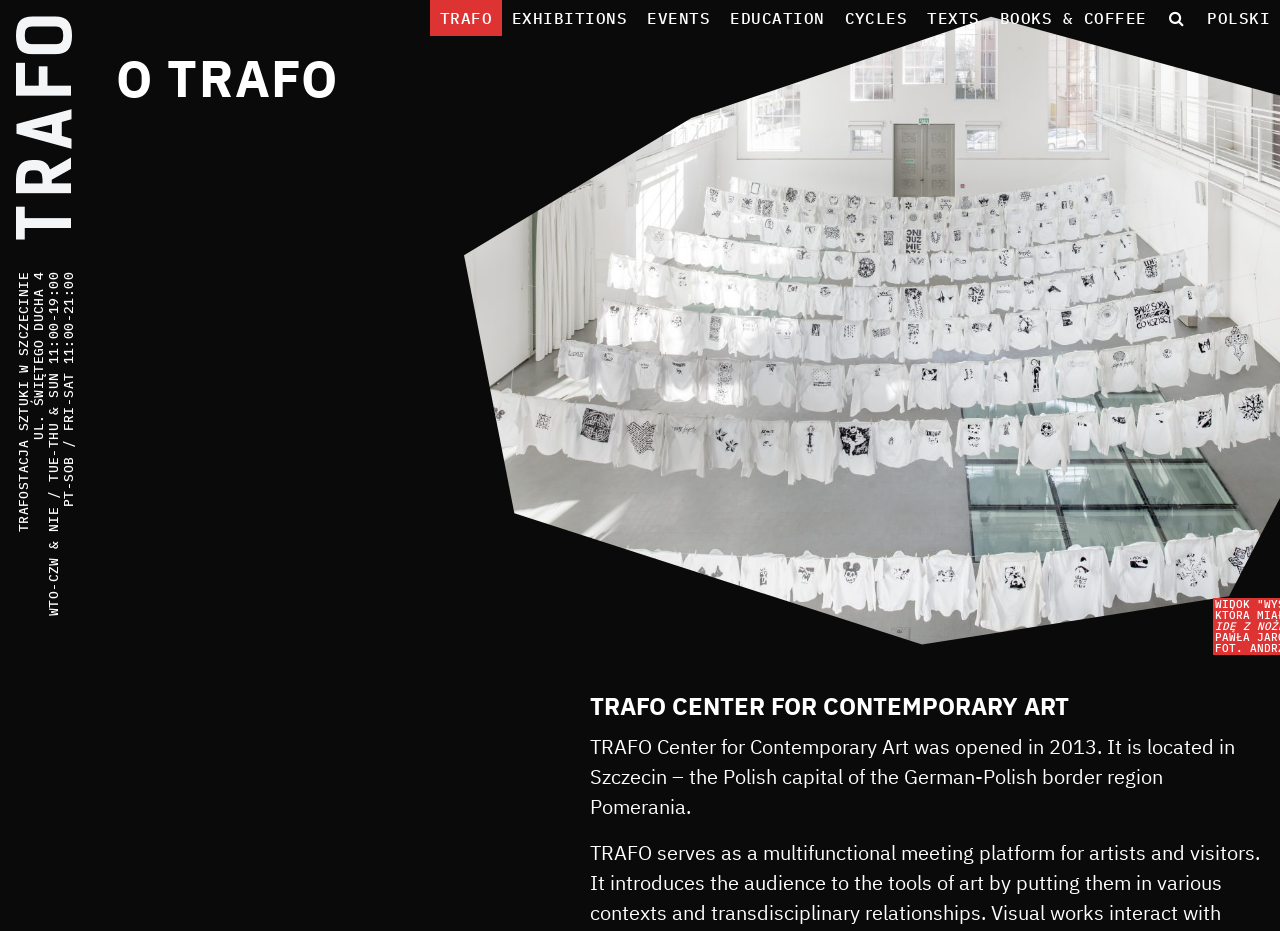Could you determine the bounding box coordinates of the clickable element to complete the instruction: "Switch to Polish language"? Provide the coordinates as four float numbers between 0 and 1, i.e., [left, top, right, bottom].

[0.943, 0.011, 0.992, 0.028]